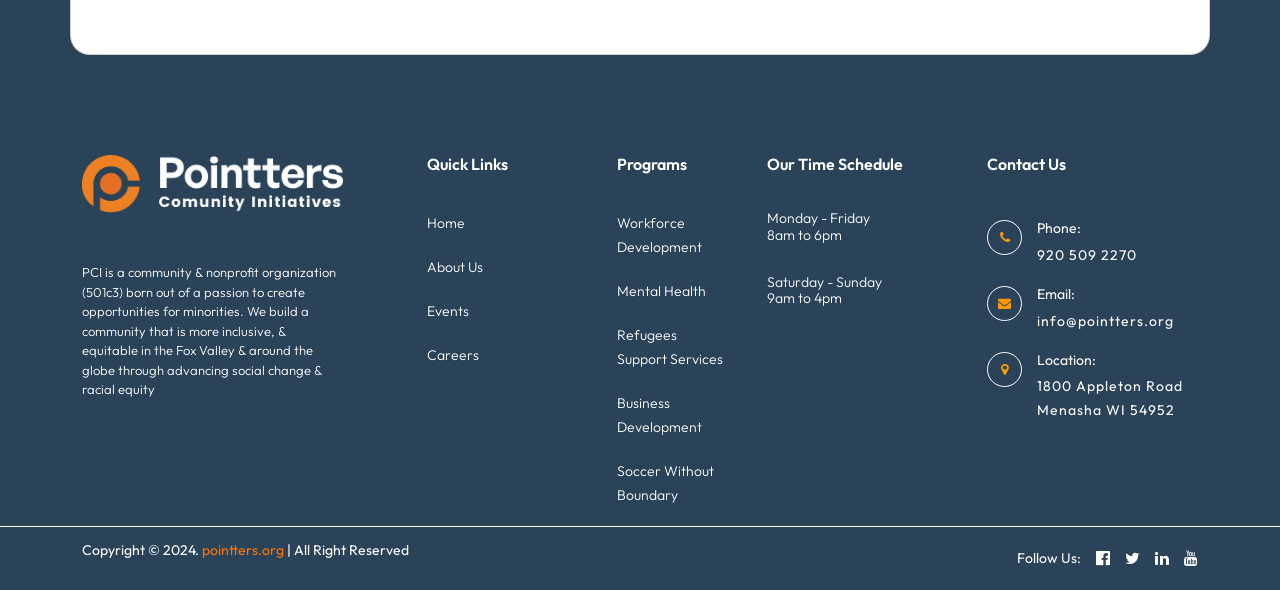Please specify the bounding box coordinates of the element that should be clicked to execute the given instruction: 'Follow the organization on social media'. Ensure the coordinates are four float numbers between 0 and 1, expressed as [left, top, right, bottom].

[0.856, 0.926, 0.867, 0.967]